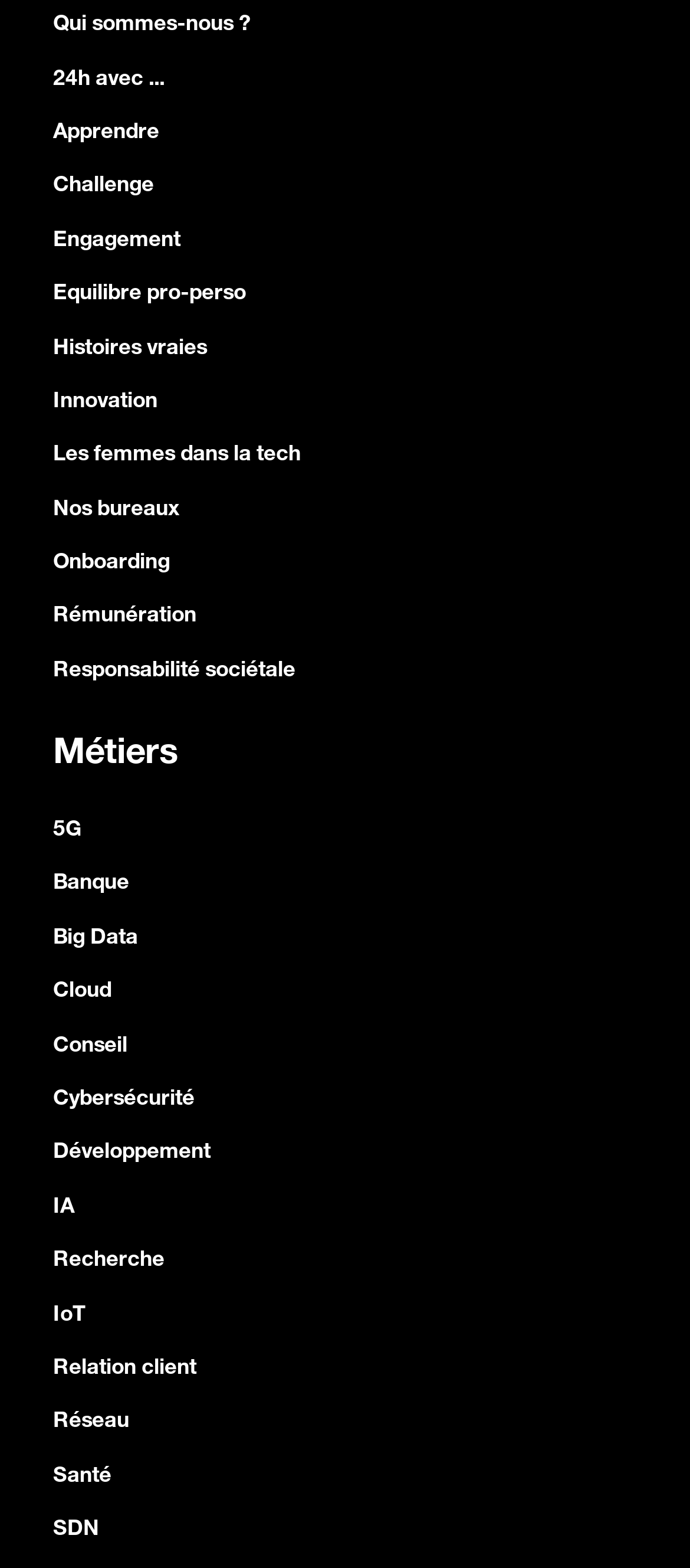Respond to the following question using a concise word or phrase: 
Are there any links related to health?

Yes